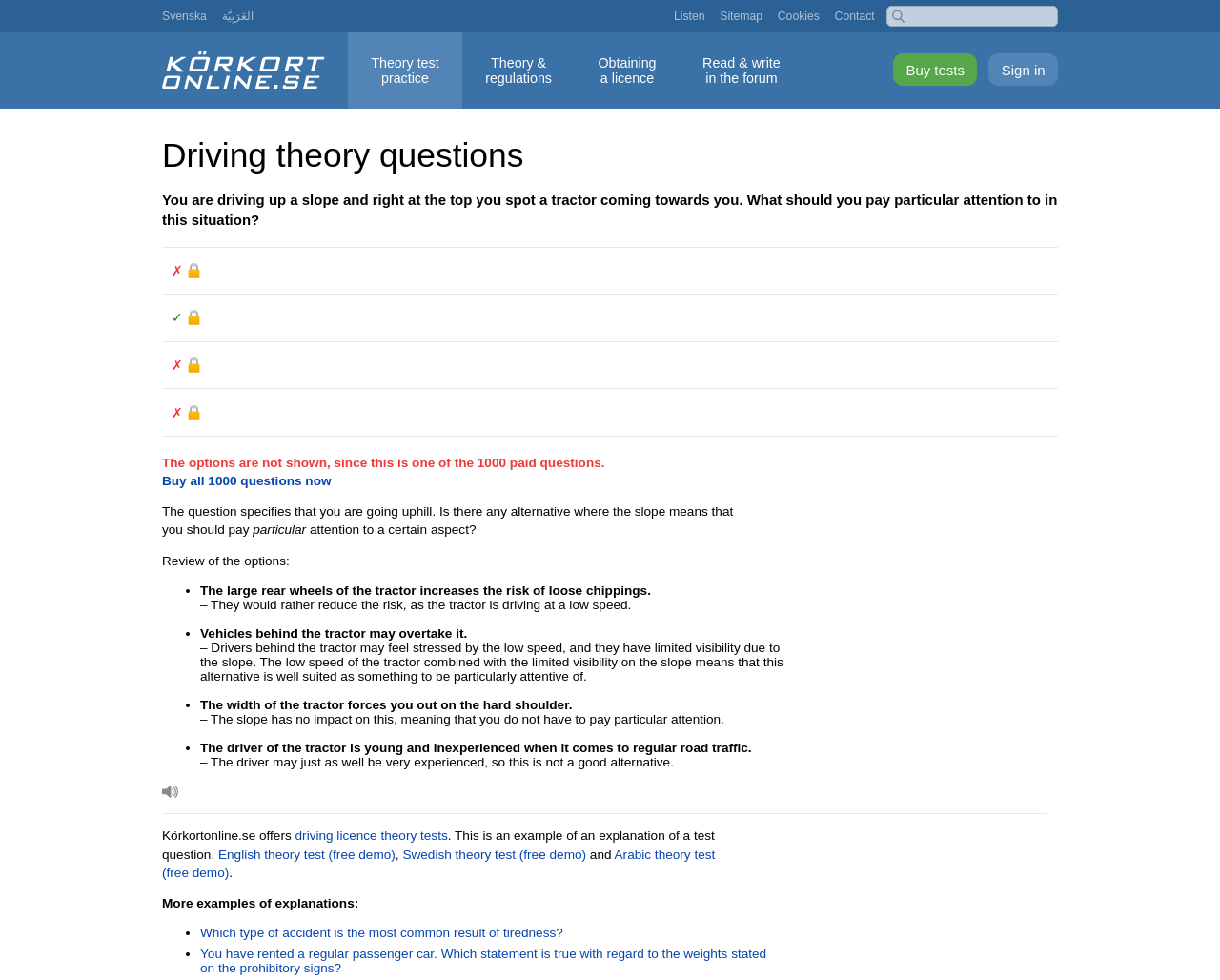Extract the primary header of the webpage and generate its text.

Driving theory questions